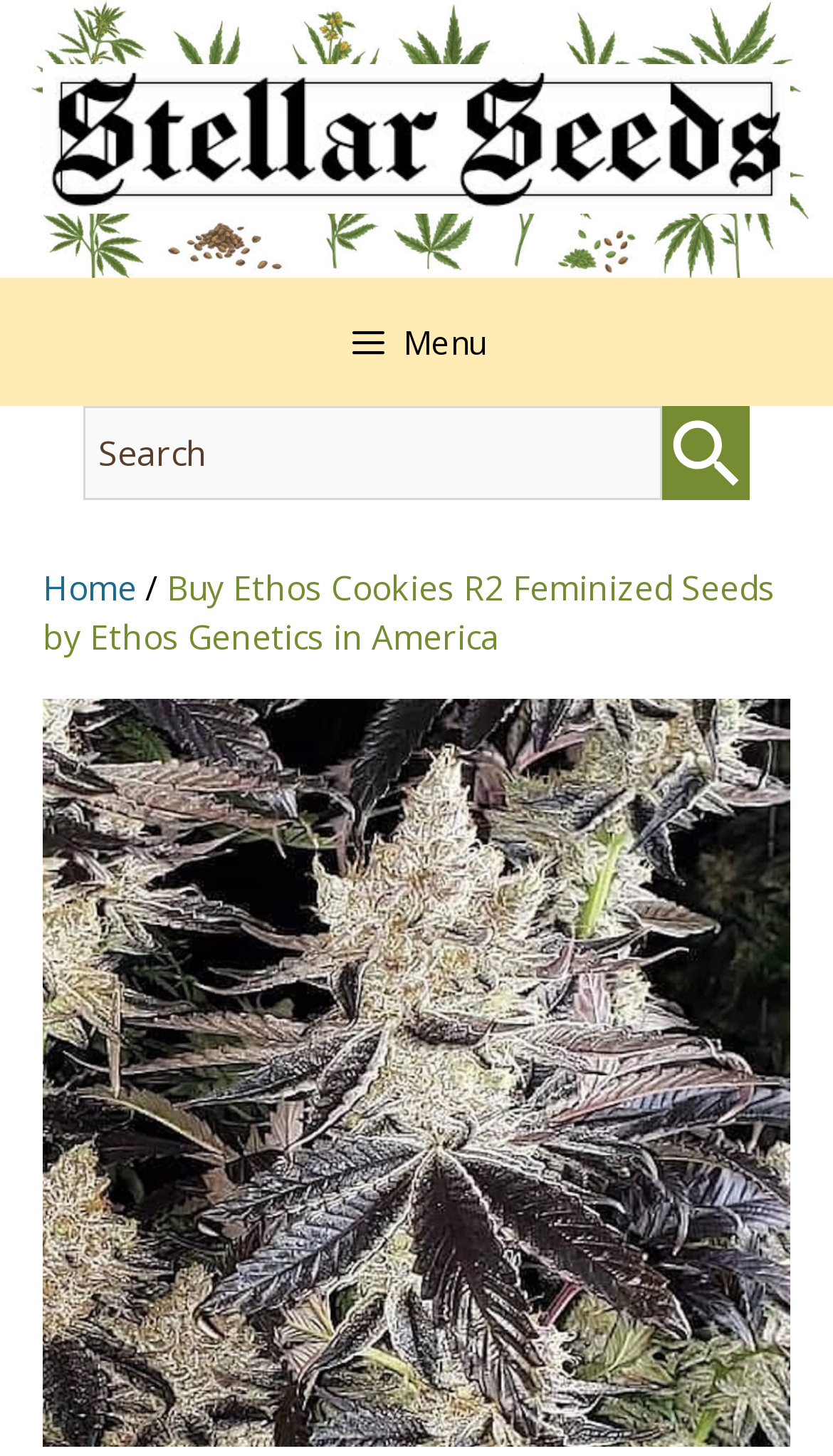What is the name of the seed bank?
Answer the question with as much detail as possible.

The name of the seed bank can be found in the banner section at the top of the webpage, where it says 'Stellar Seeds' in a prominent font.